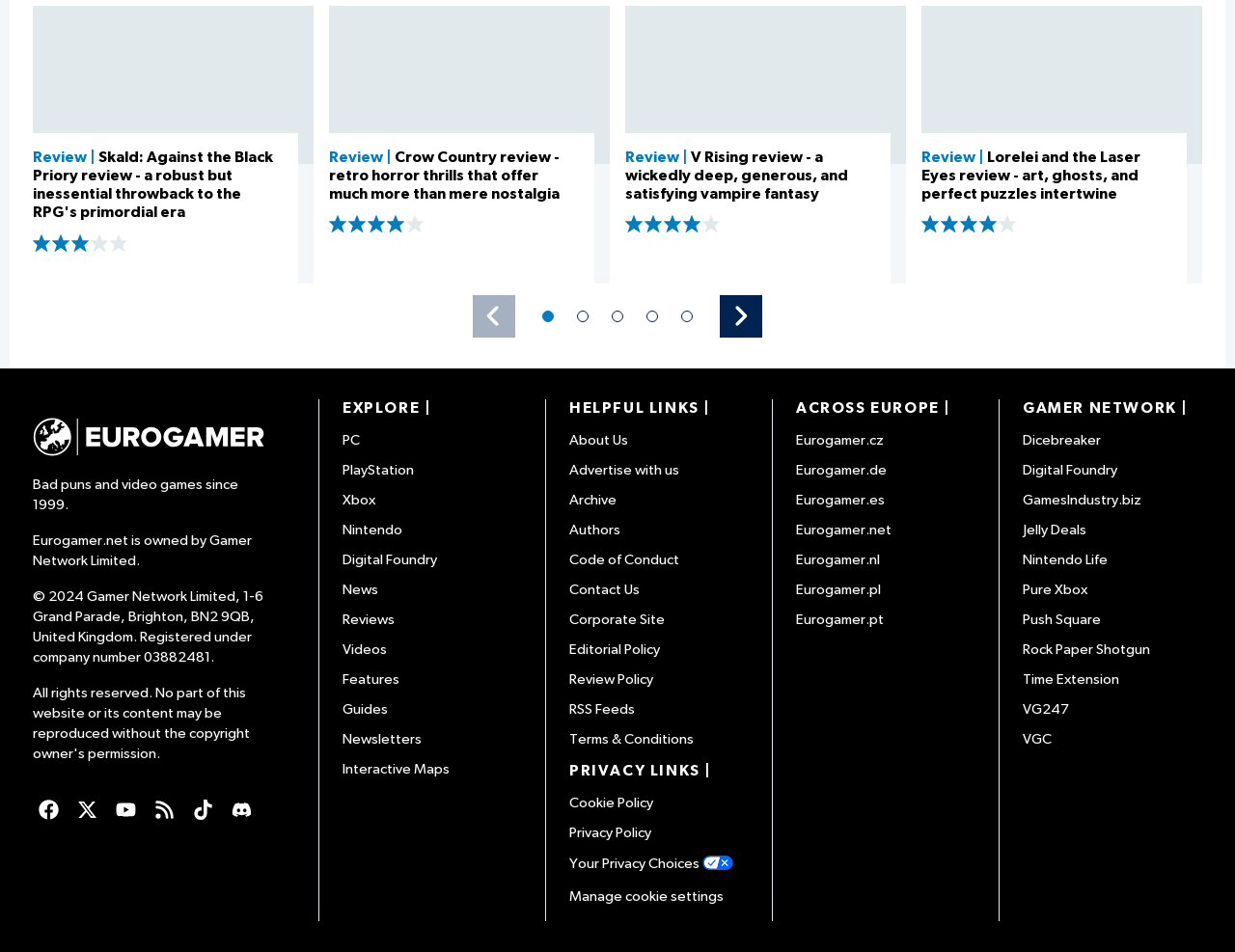Locate the bounding box coordinates of the clickable part needed for the task: "Read about Eurogamer.net".

[0.027, 0.435, 0.214, 0.482]